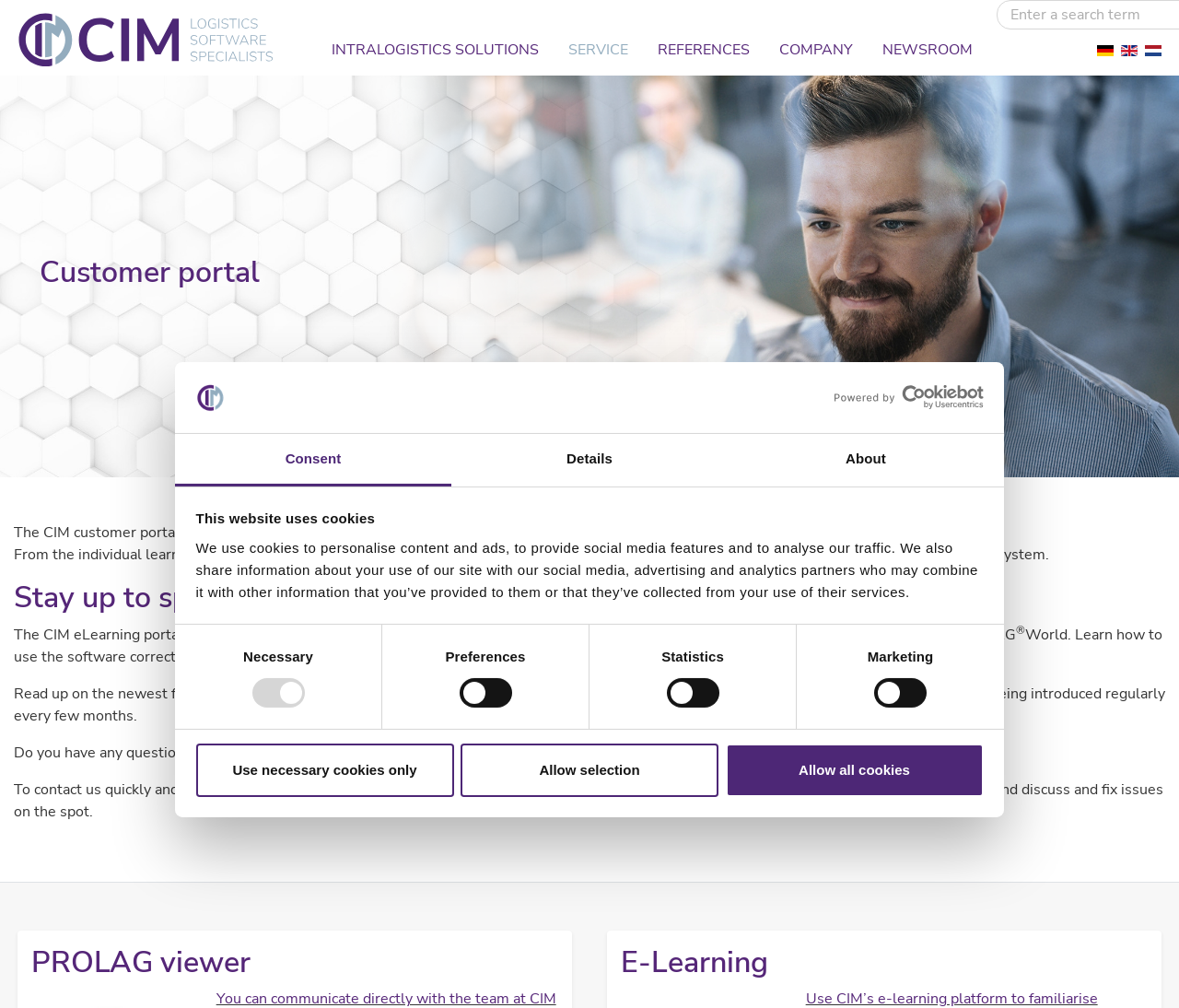Indicate the bounding box coordinates of the element that needs to be clicked to satisfy the following instruction: "Click the 'SERVICE' button". The coordinates should be four float numbers between 0 and 1, i.e., [left, top, right, bottom].

[0.476, 0.031, 0.539, 0.068]